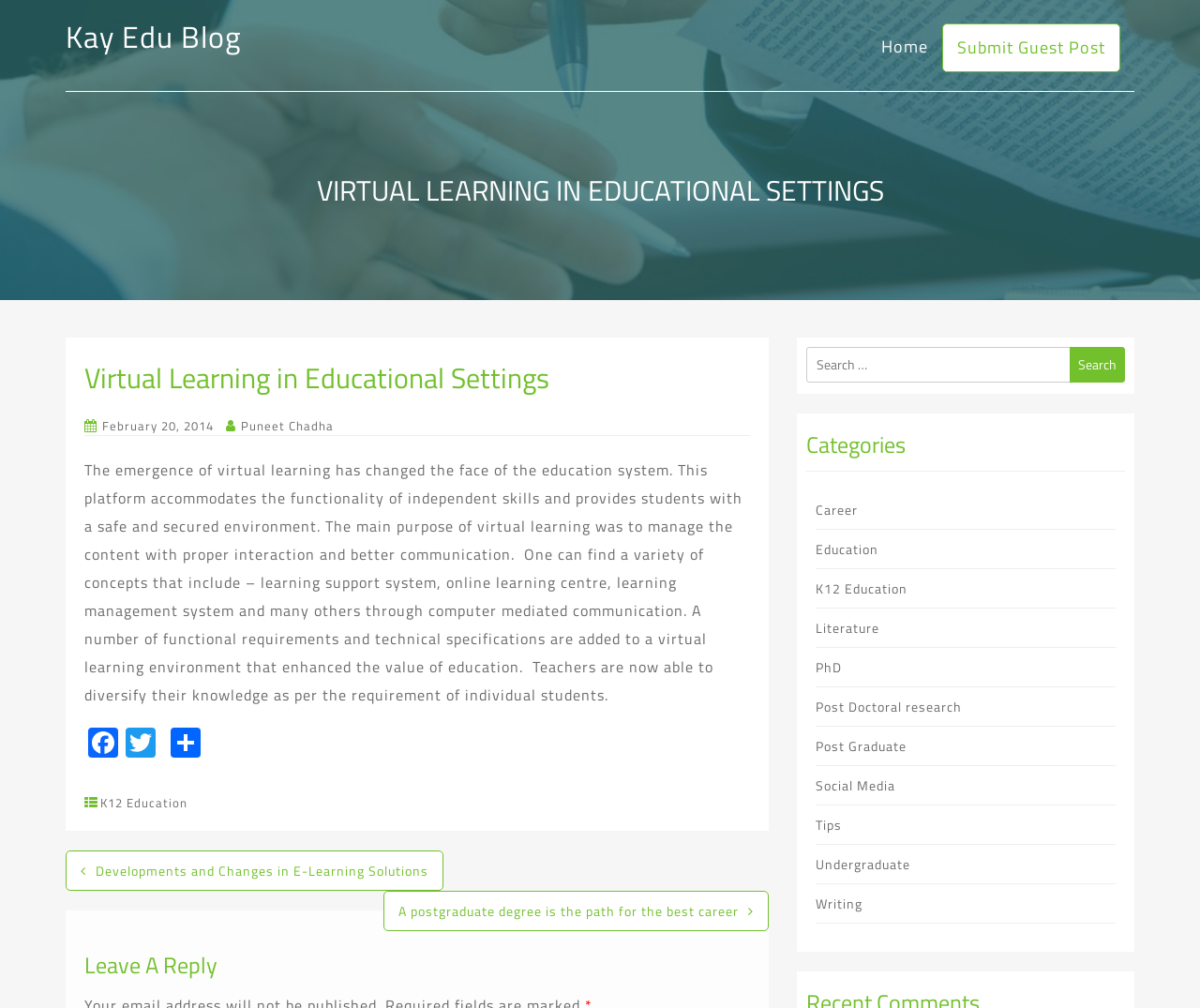Select the bounding box coordinates of the element I need to click to carry out the following instruction: "Read the next article about developments and changes in E-Learning Solutions".

[0.055, 0.844, 0.37, 0.884]